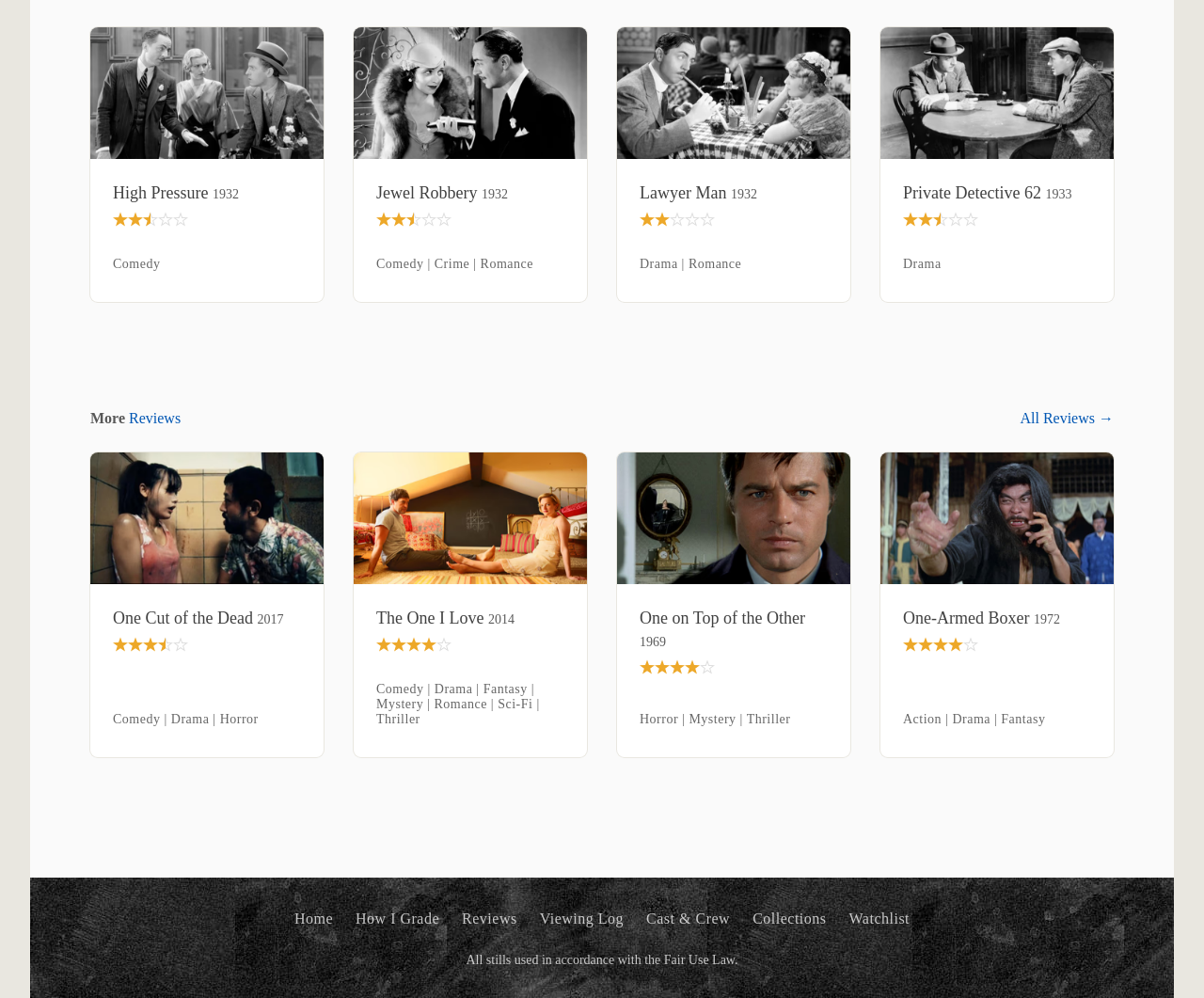Find the bounding box coordinates for the area you need to click to carry out the instruction: "Go to the top of the page". The coordinates should be four float numbers between 0 and 1, indicated as [left, top, right, bottom].

[0.5, 0.912, 0.559, 0.928]